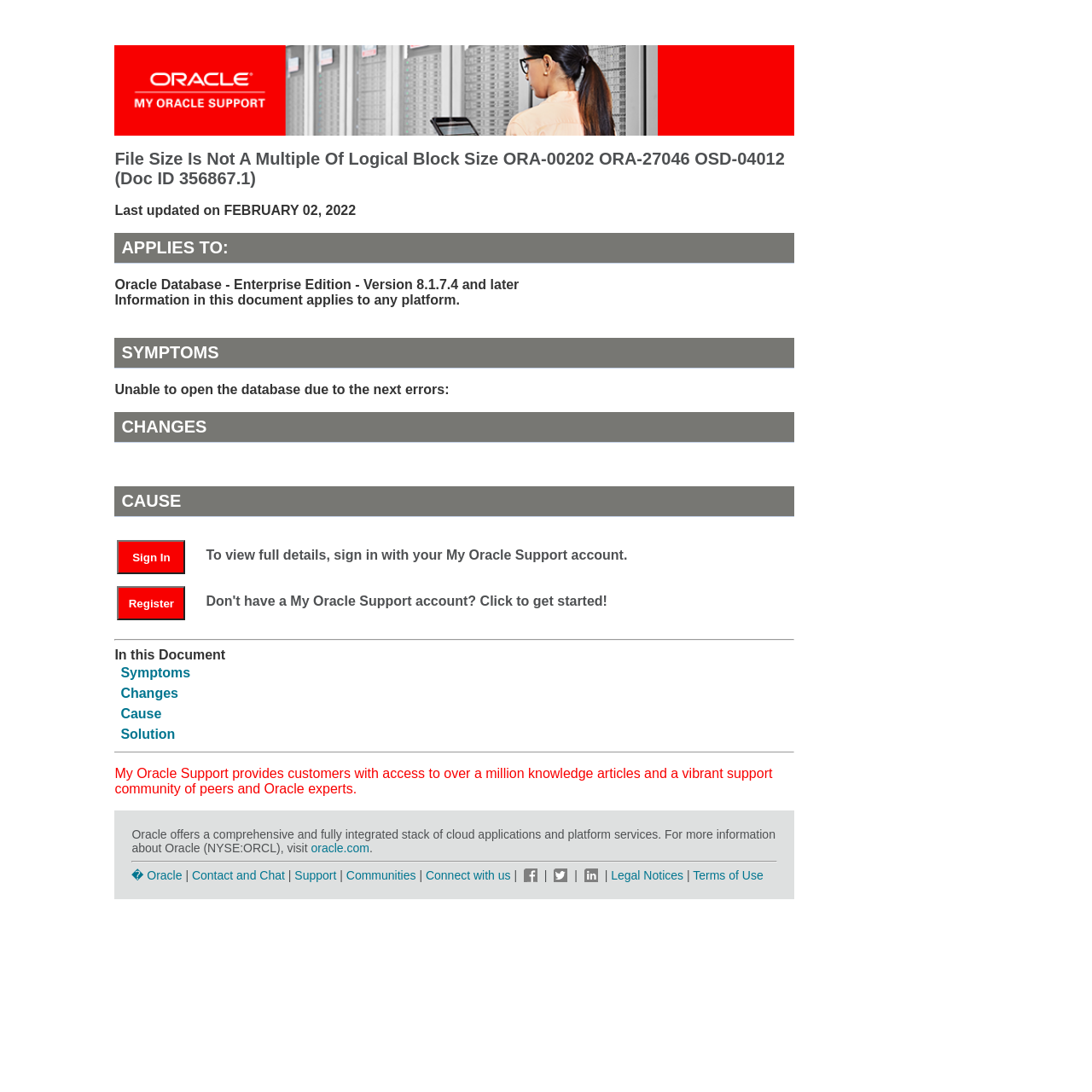Please find the bounding box coordinates of the element that you should click to achieve the following instruction: "View full details". The coordinates should be presented as four float numbers between 0 and 1: [left, top, right, bottom].

[0.189, 0.501, 0.694, 0.515]